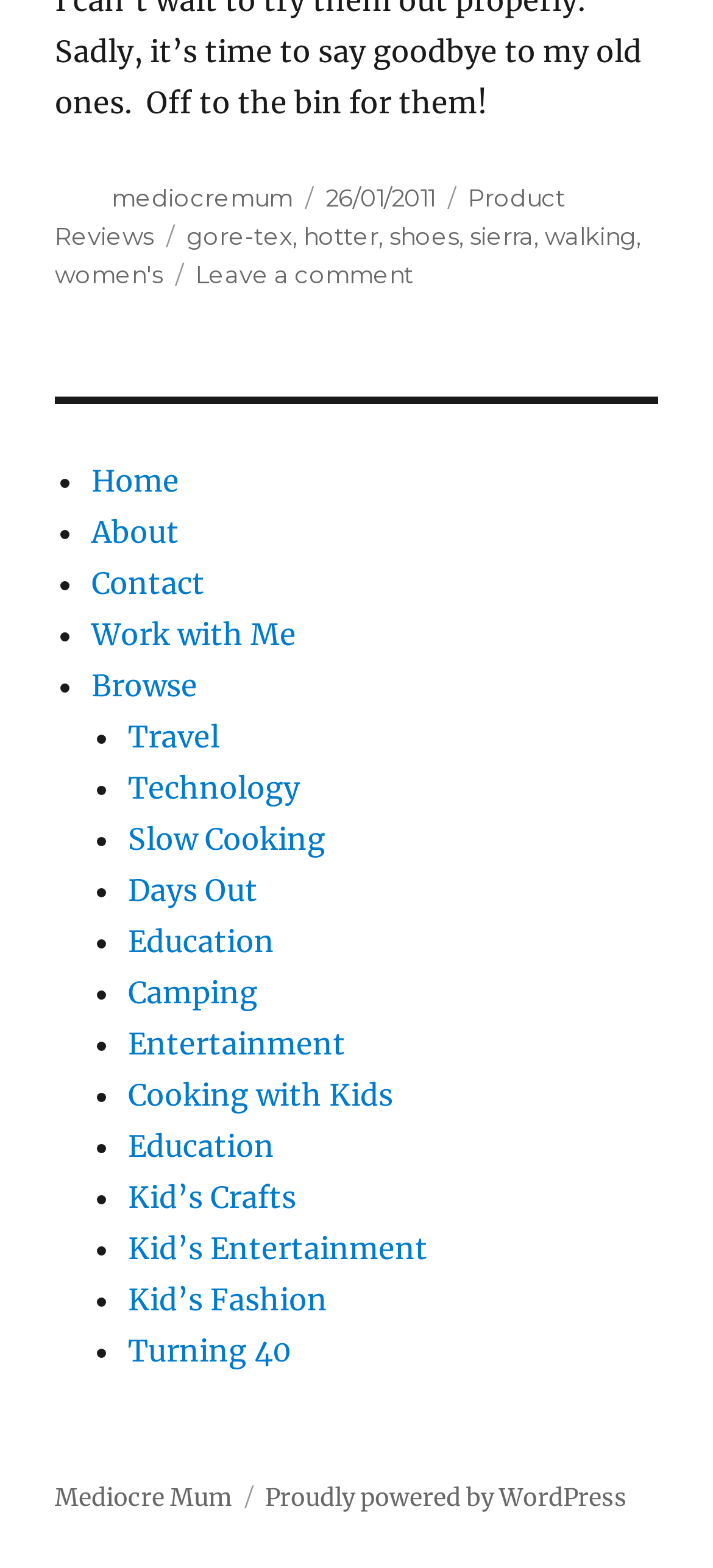Locate the bounding box for the described UI element: "Kid’s Entertainment". Ensure the coordinates are four float numbers between 0 and 1, formatted as [left, top, right, bottom].

[0.179, 0.785, 0.6, 0.808]